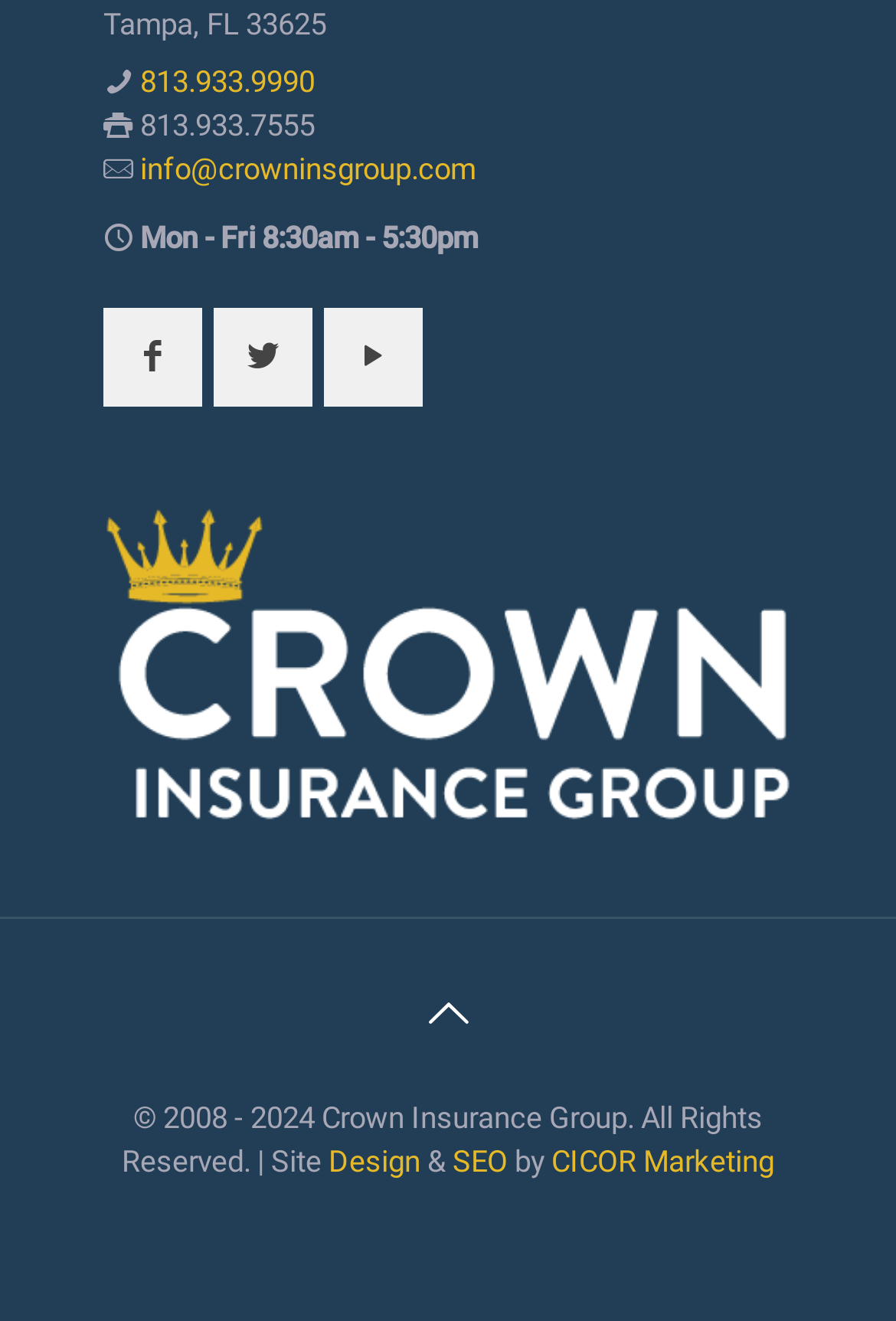Please identify the bounding box coordinates of the area I need to click to accomplish the following instruction: "Visit the website of CICOR Marketing".

[0.615, 0.867, 0.864, 0.893]